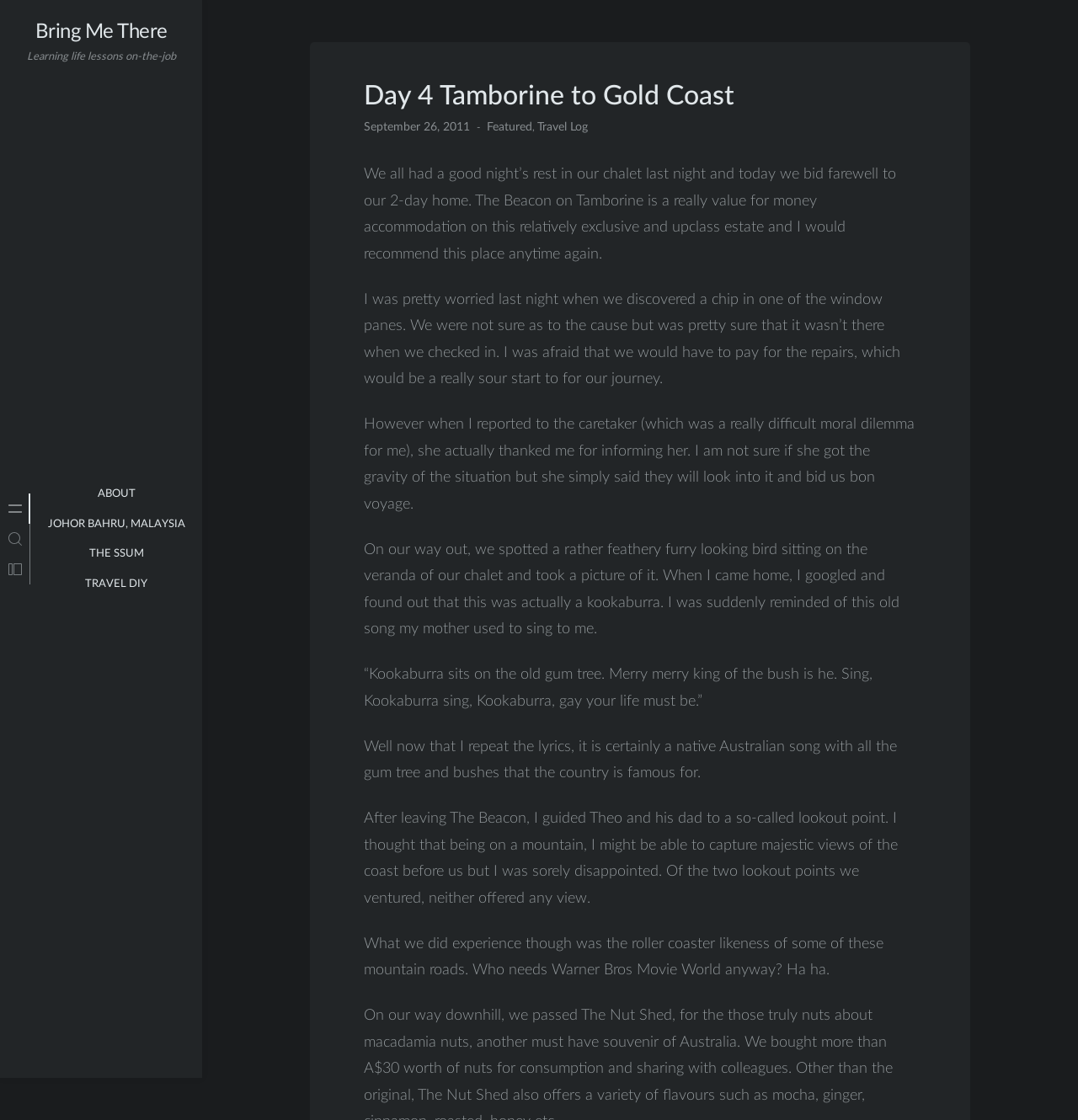Find the bounding box coordinates for the area that must be clicked to perform this action: "Click on the 'TRAVEL DIY' link".

[0.076, 0.511, 0.14, 0.532]